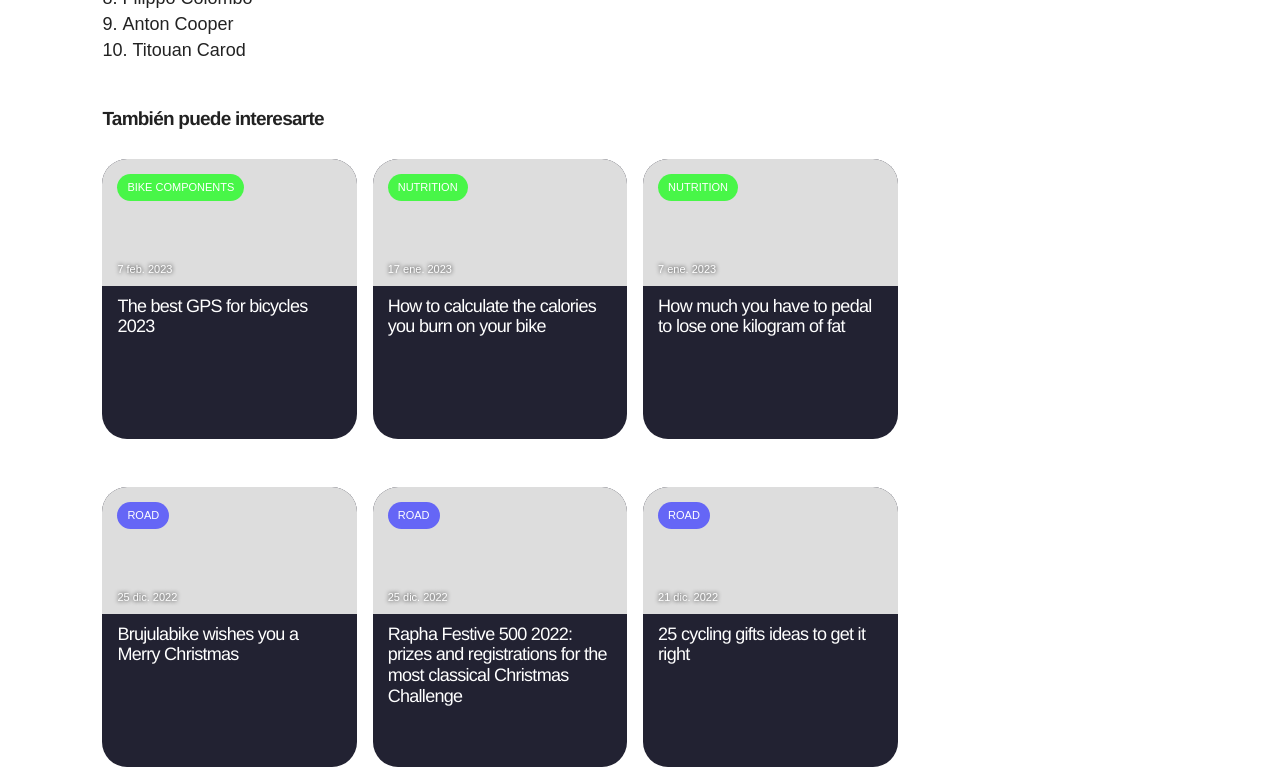Could you highlight the region that needs to be clicked to execute the instruction: "Find a certified practitioner"?

None